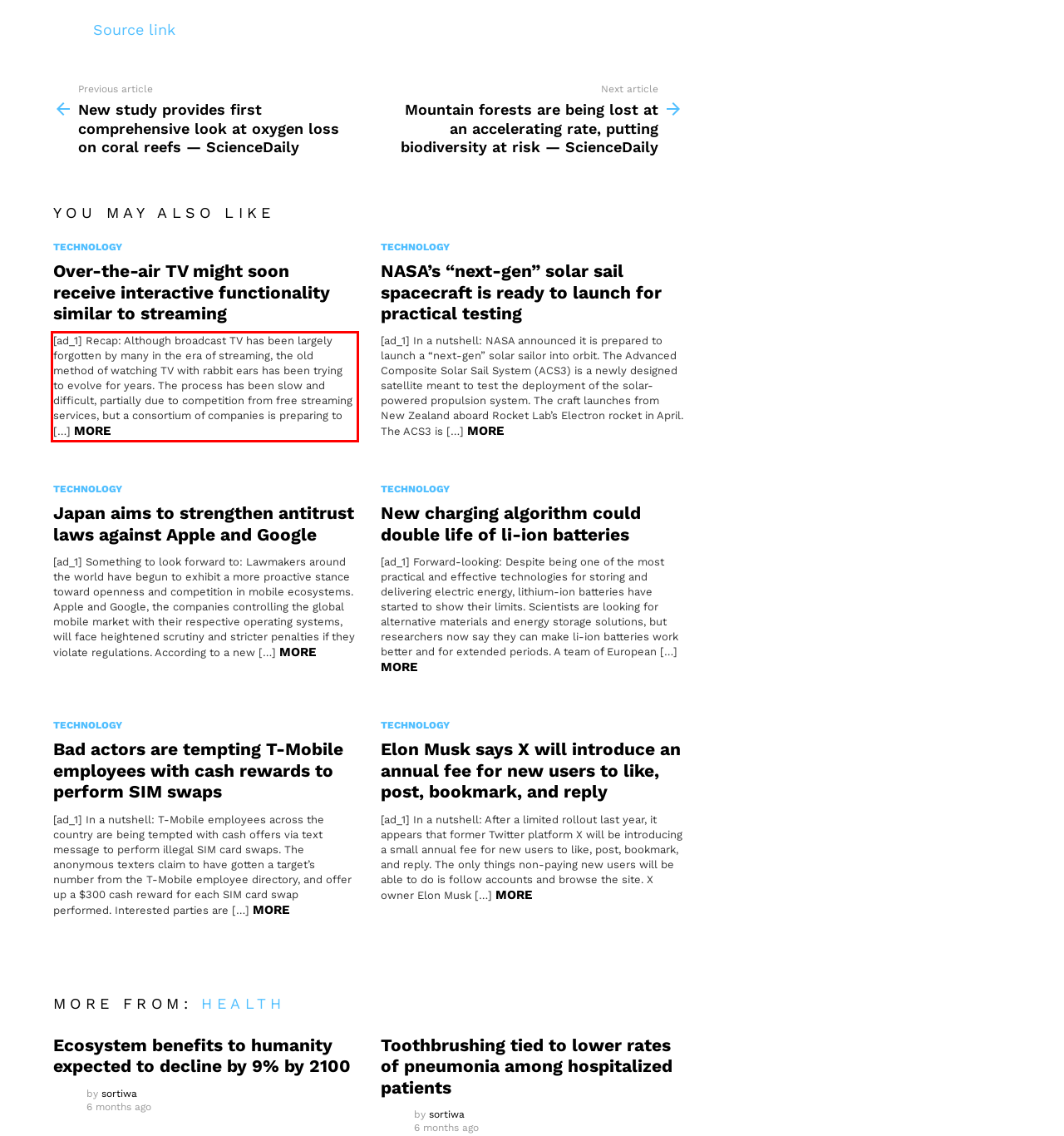Examine the webpage screenshot and use OCR to obtain the text inside the red bounding box.

[ad_1] Recap: Although broadcast TV has been largely forgotten by many in the era of streaming, the old method of watching TV with rabbit ears has been trying to evolve for years. The process has been slow and difficult, partially due to competition from free streaming services, but a consortium of companies is preparing to […] MORE